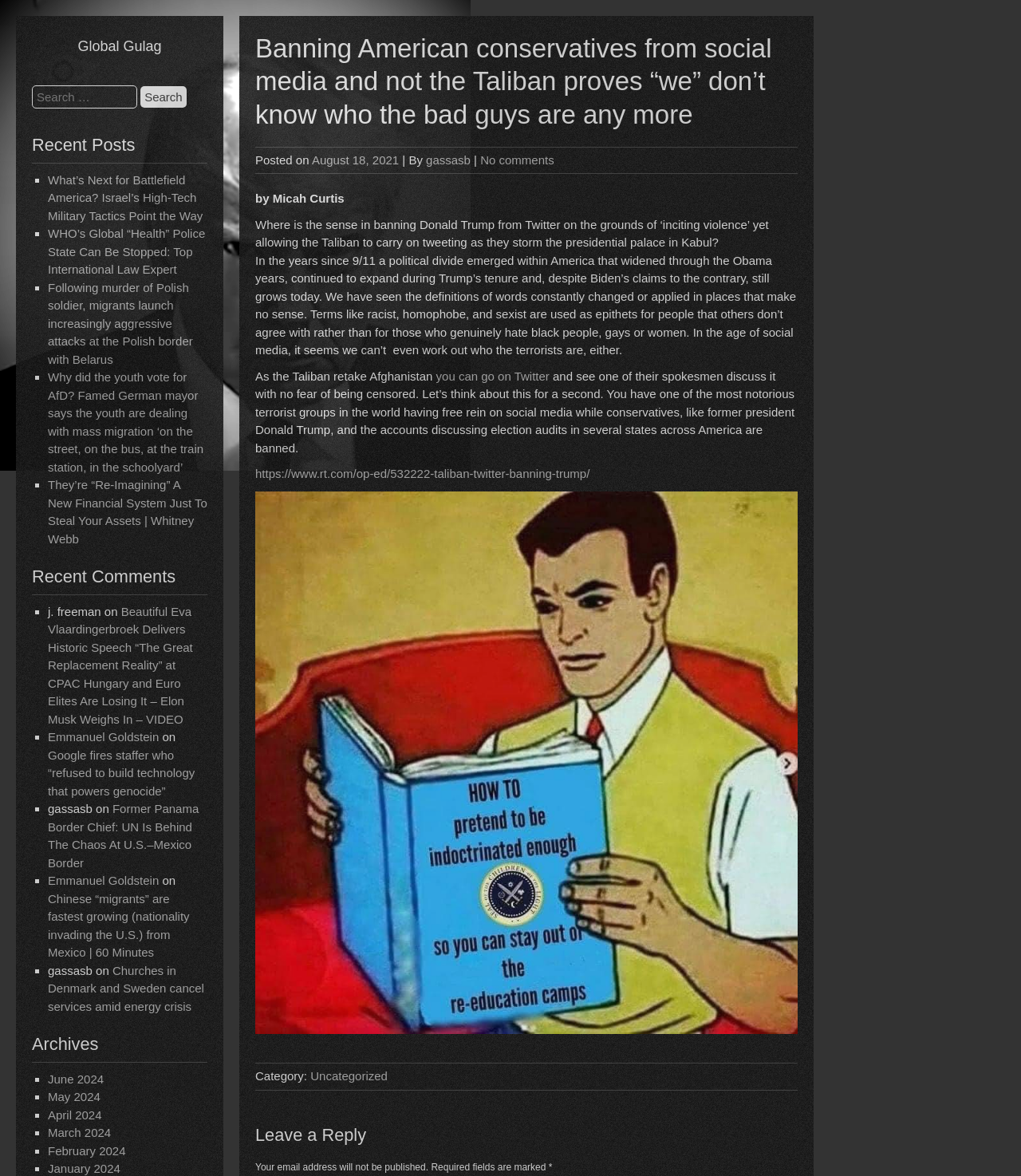Given the description "August 18, 2021", provide the bounding box coordinates of the corresponding UI element.

[0.305, 0.13, 0.391, 0.142]